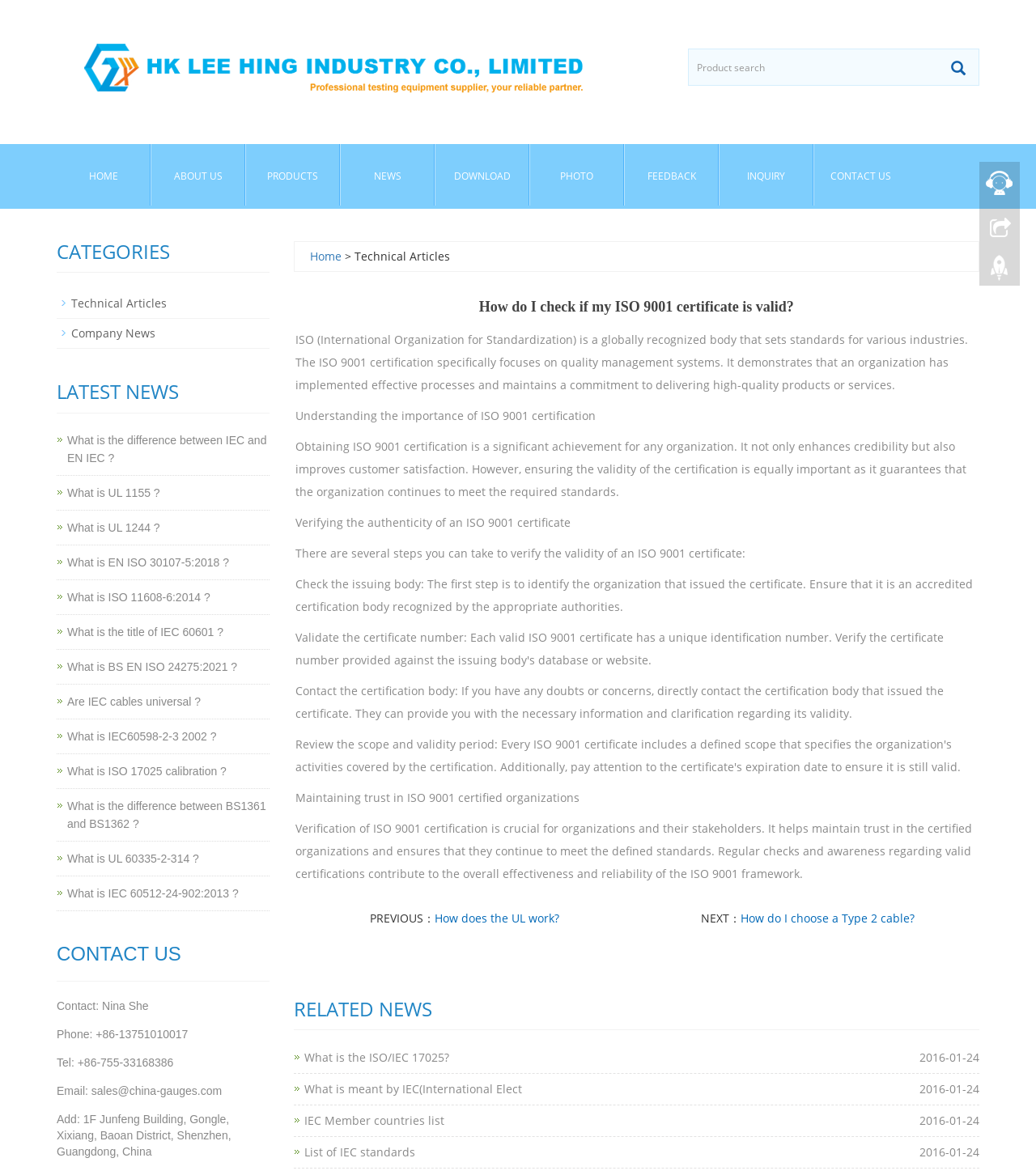Highlight the bounding box coordinates of the region I should click on to meet the following instruction: "Read about technical articles".

[0.329, 0.211, 0.434, 0.225]